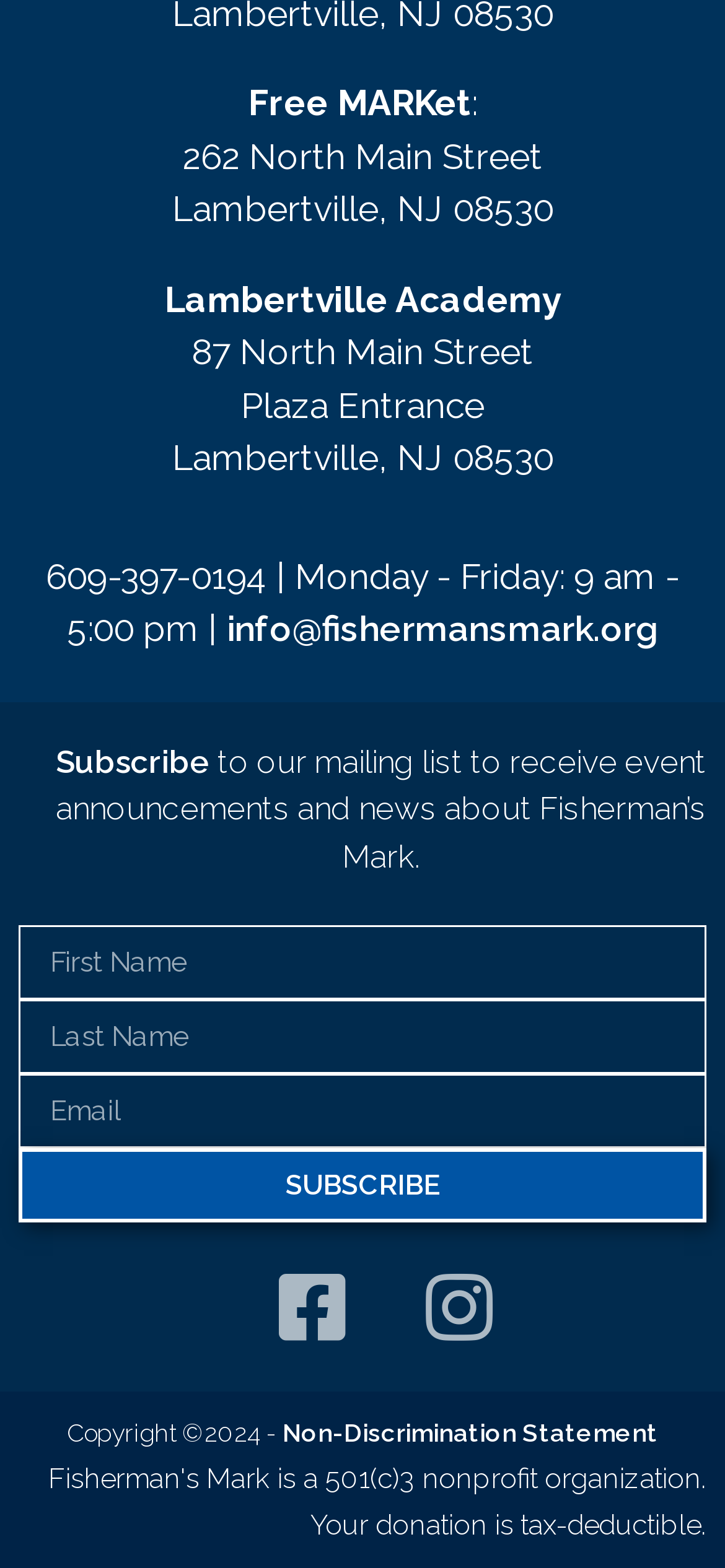Answer the question briefly using a single word or phrase: 
What is the phone number of Fisherman's Mark?

609-397-0194